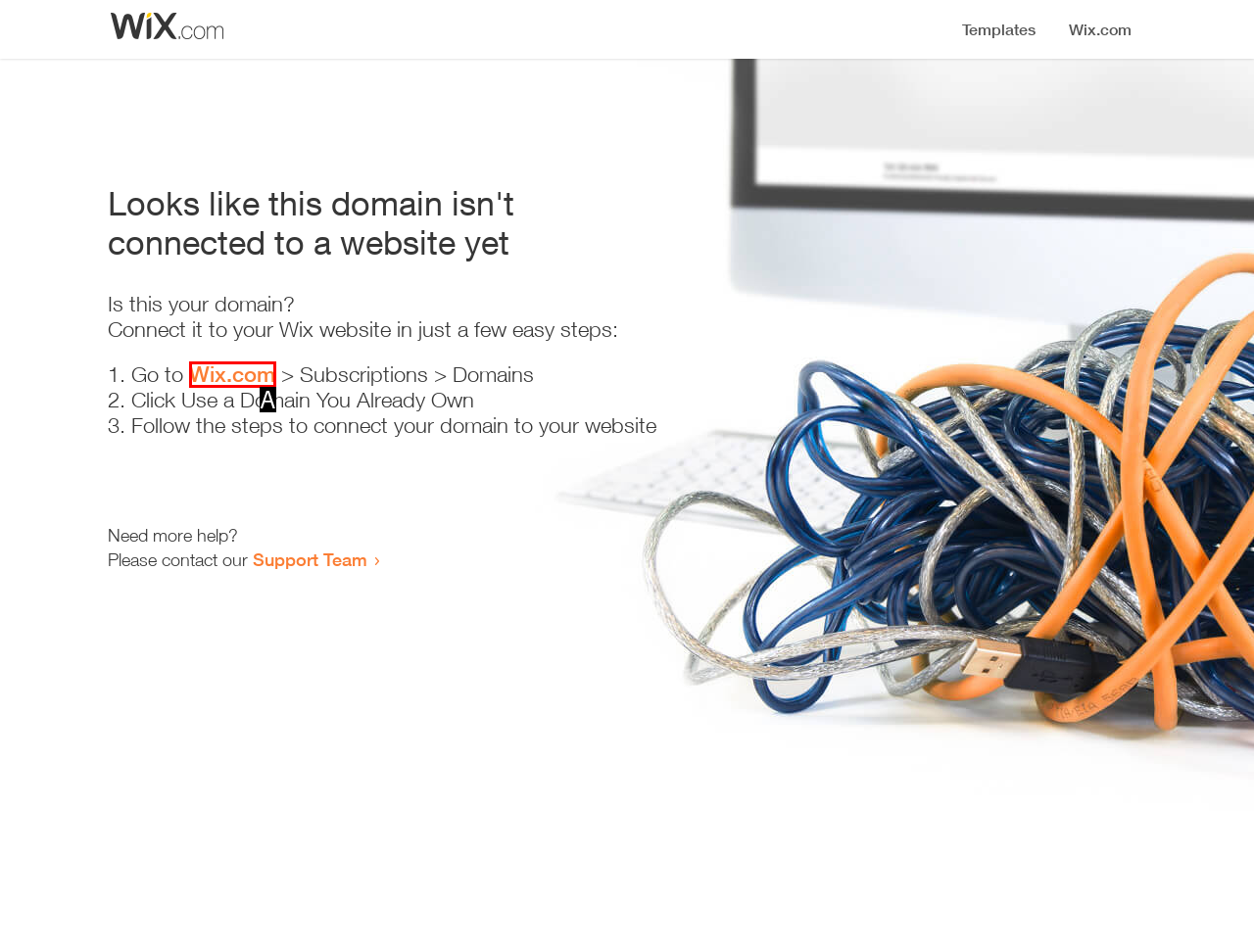Match the description to the correct option: alt="Onero Solutions"
Provide the letter of the matching option directly.

None